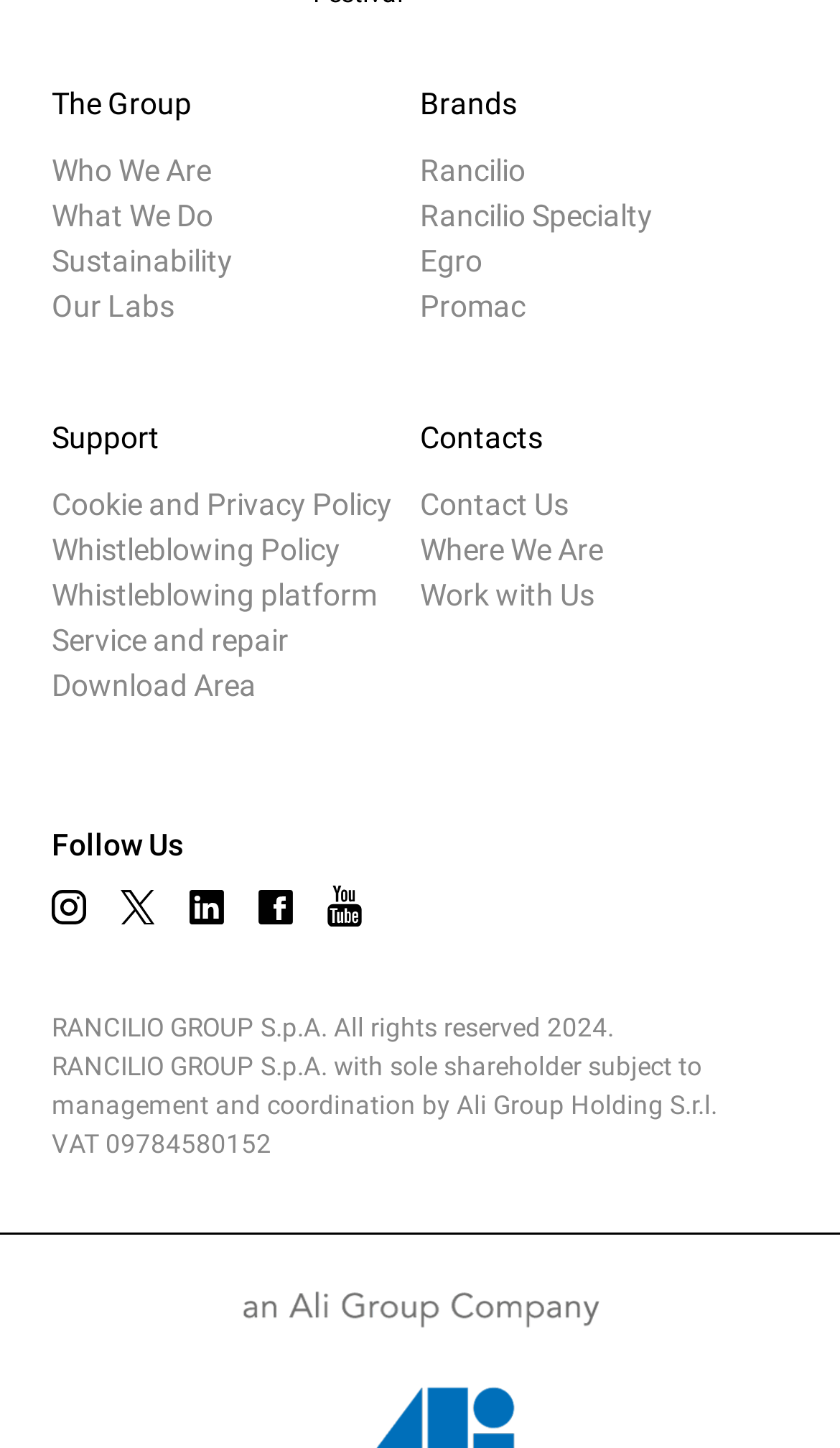Determine the coordinates of the bounding box for the clickable area needed to execute this instruction: "Click on Who We Are".

[0.062, 0.106, 0.251, 0.13]